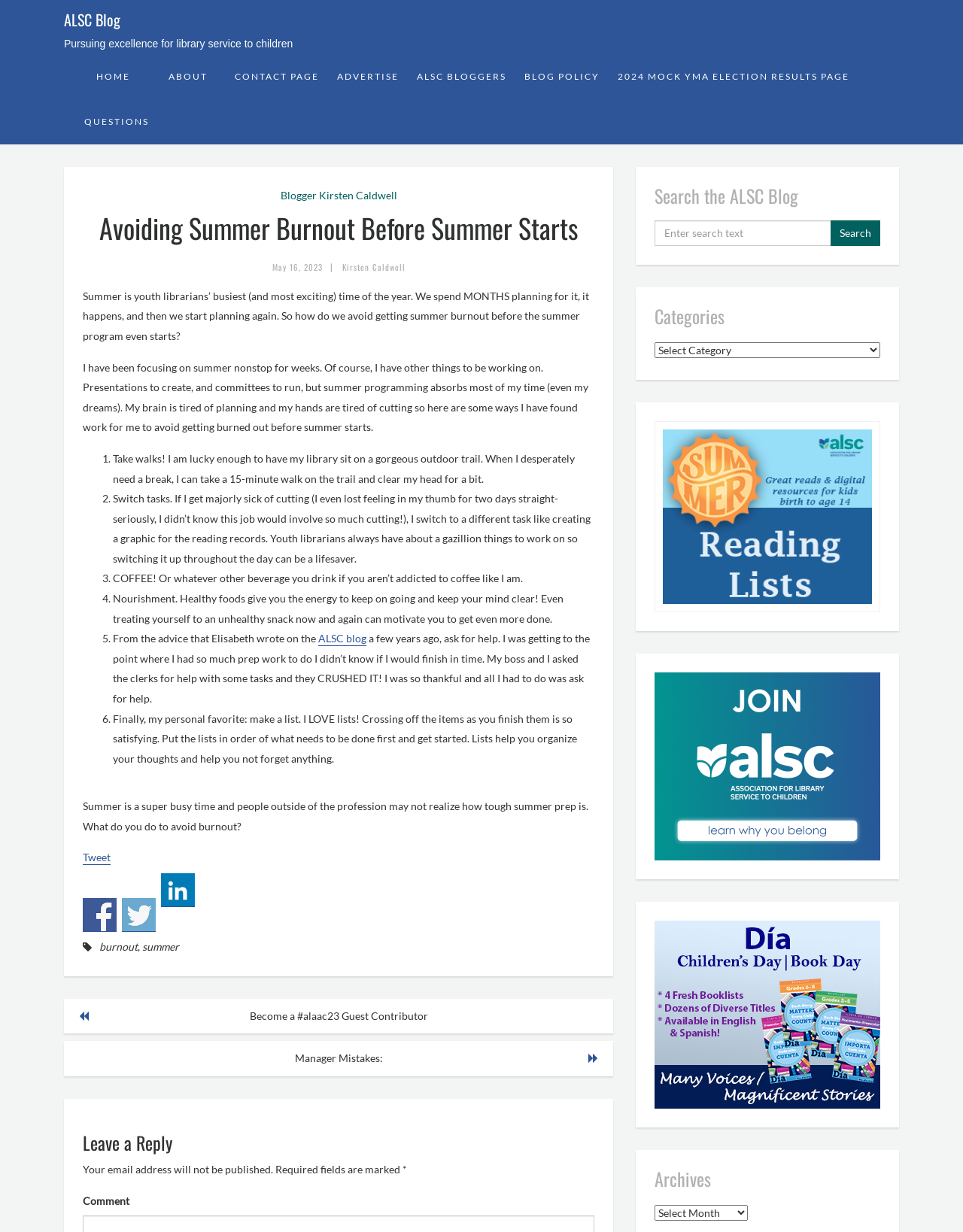Please identify the coordinates of the bounding box for the clickable region that will accomplish this instruction: "Check the Bitcoin news".

None